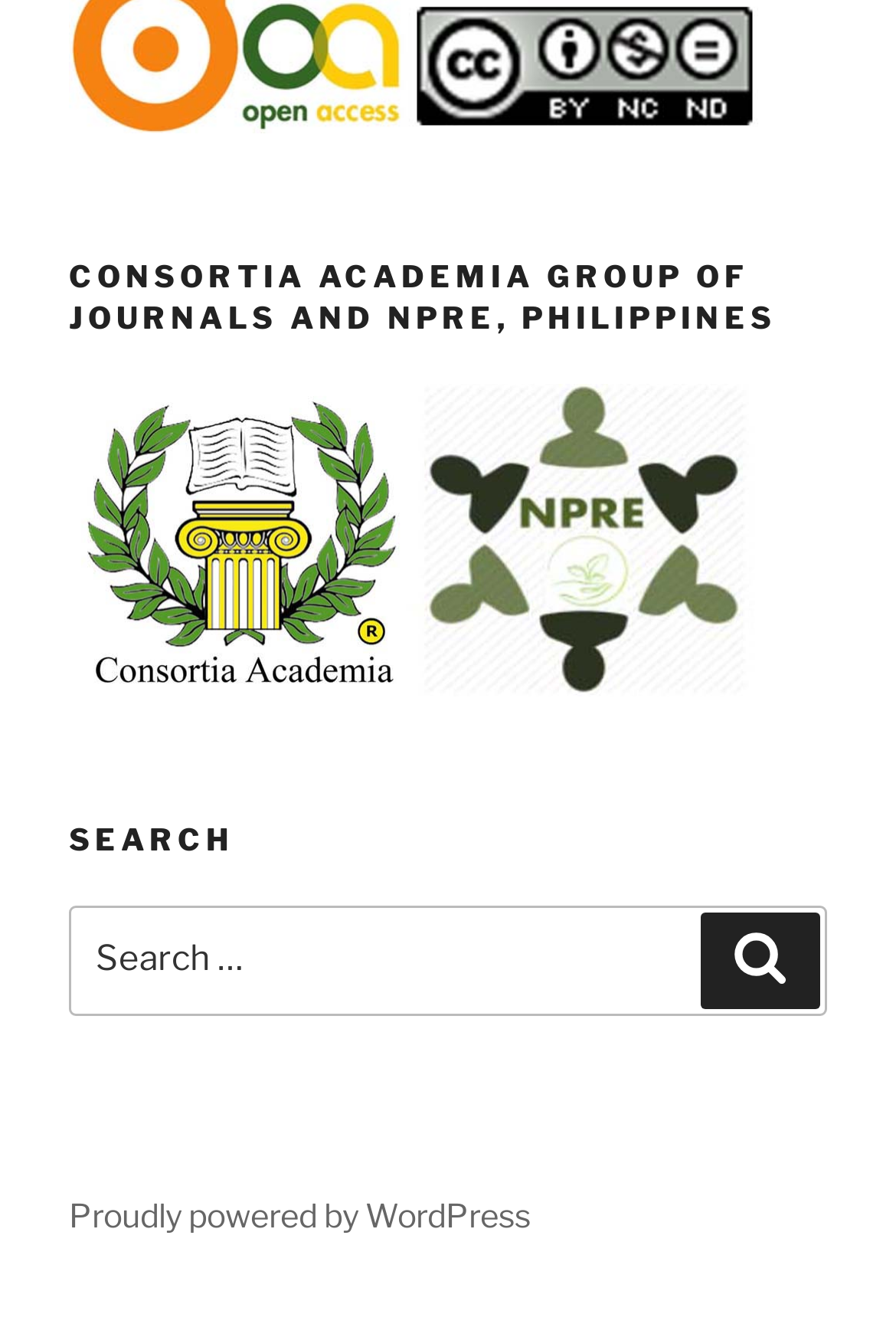Using the information in the image, give a comprehensive answer to the question: 
What is the purpose of the search box?

The search box is located below the 'SEARCH' heading, and it has a static text 'Search for:' next to it. This suggests that the purpose of the search box is to search for something, possibly articles or journals, within the website.